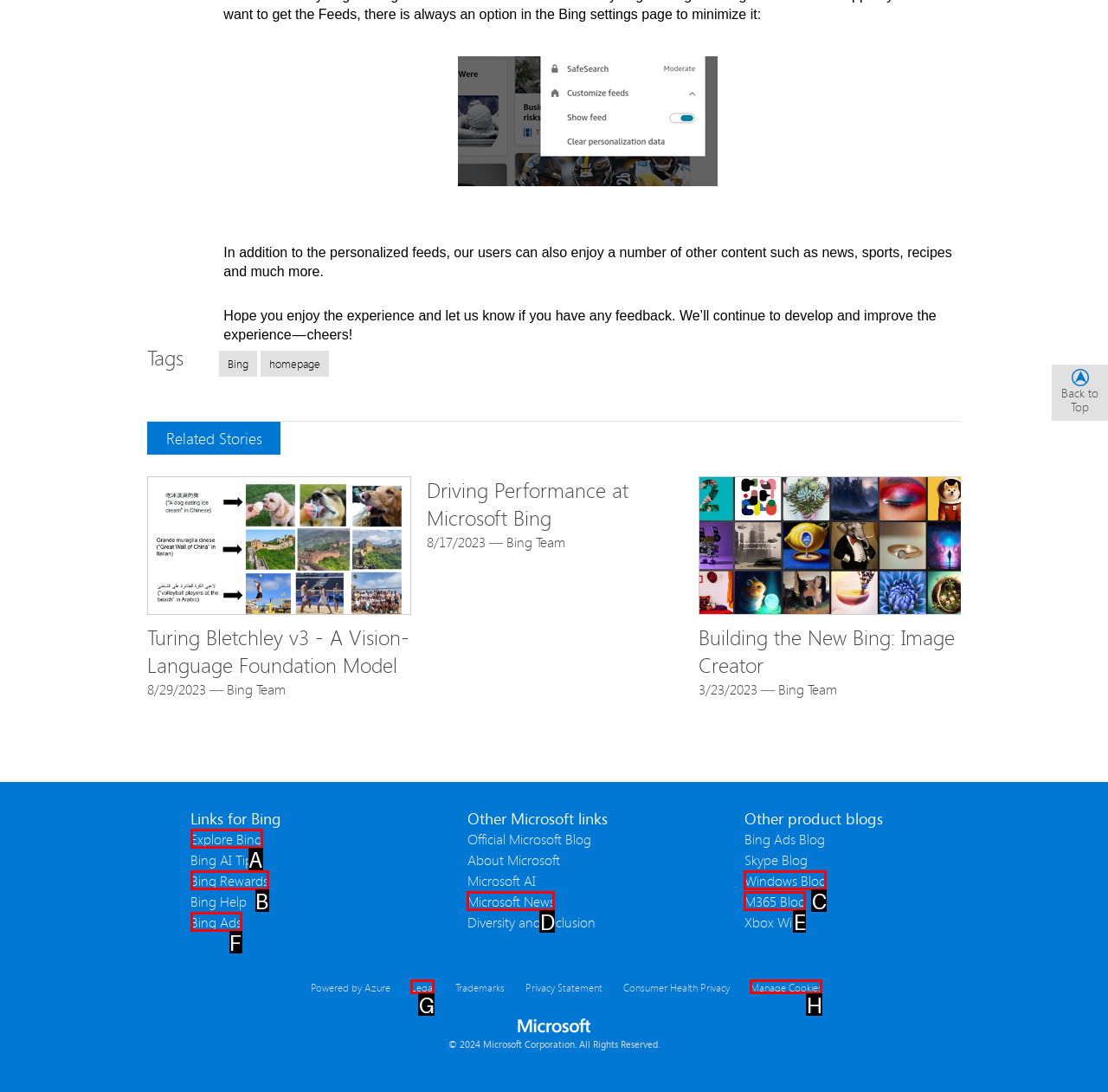Select the HTML element that best fits the description: Bing Rewards
Respond with the letter of the correct option from the choices given.

B